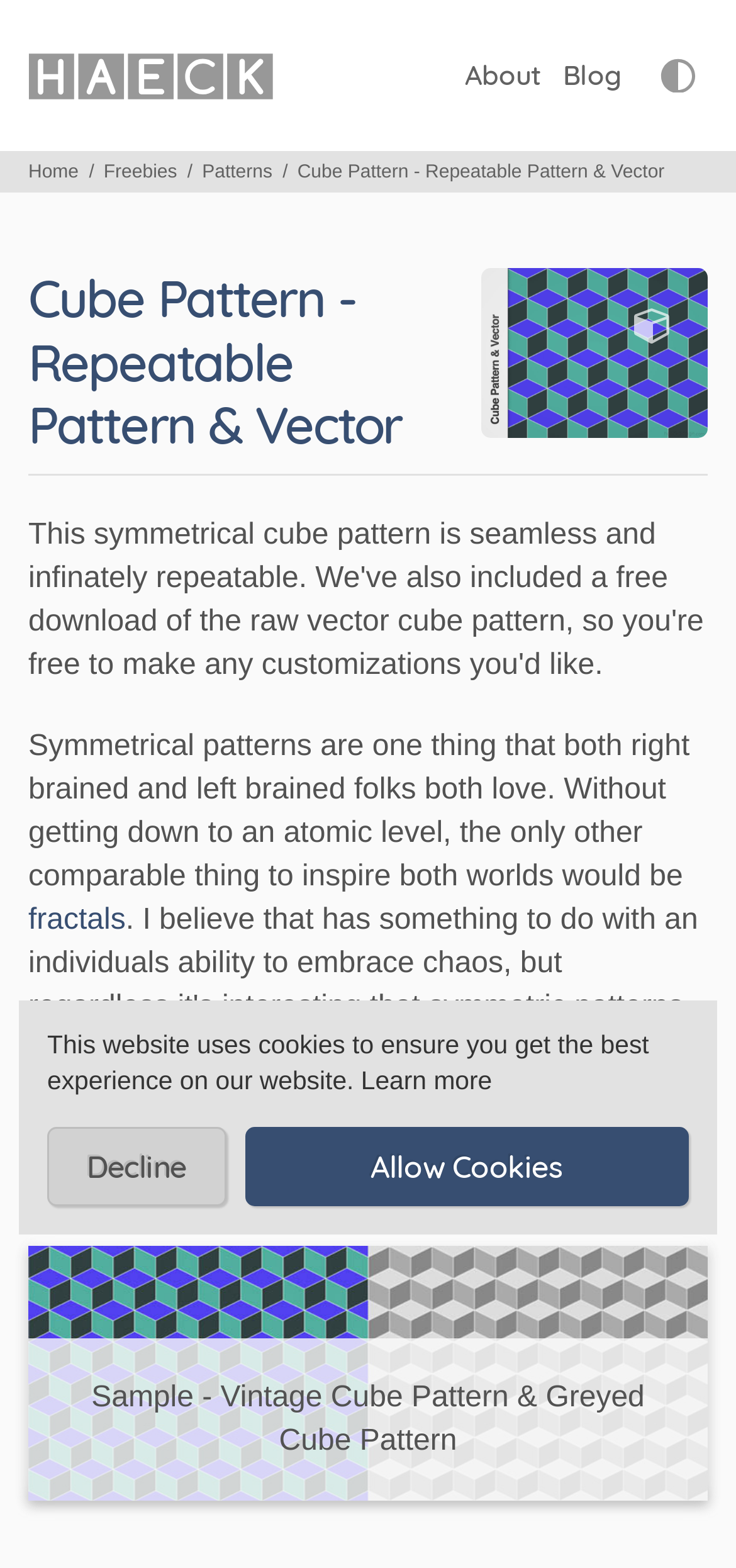Please determine the bounding box coordinates of the element to click in order to execute the following instruction: "Read about fractals". The coordinates should be four float numbers between 0 and 1, specified as [left, top, right, bottom].

[0.038, 0.576, 0.171, 0.597]